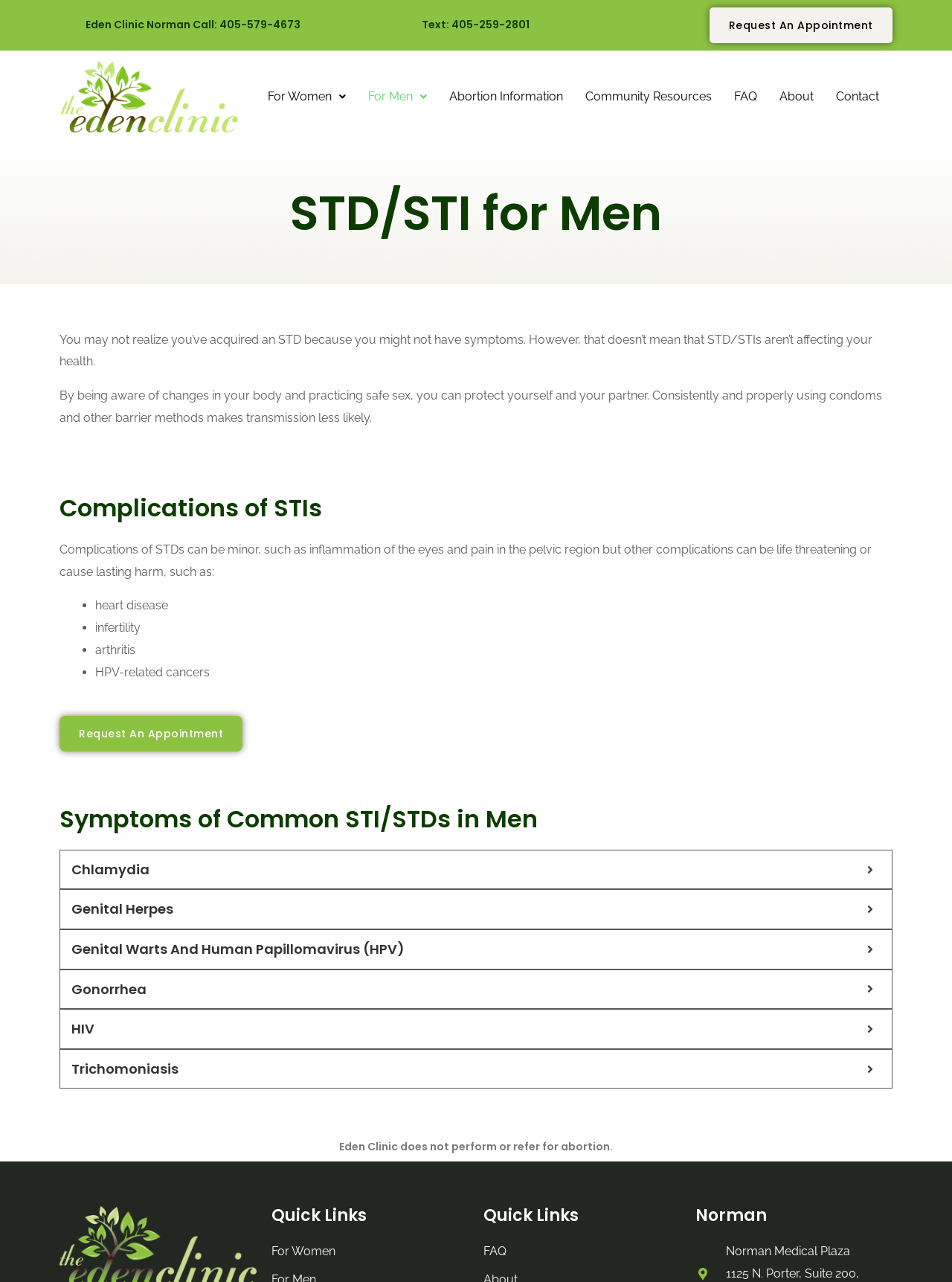Using the provided element description "Source of Information Markings", determine the bounding box coordinates of the UI element.

None